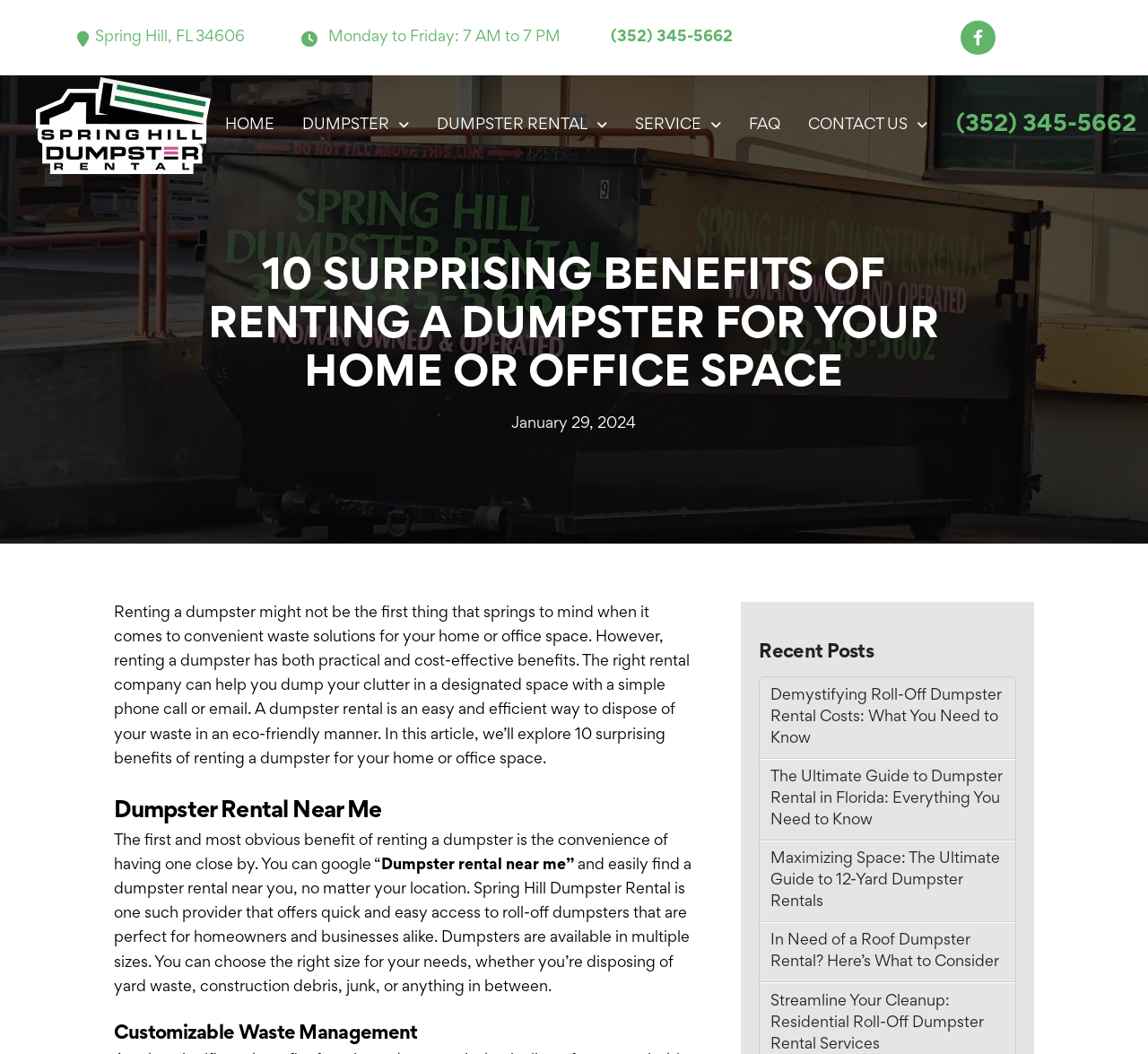What is the phone number to contact Spring Hill Dumpster Rental?
Answer with a single word or phrase, using the screenshot for reference.

(352) 345-5662